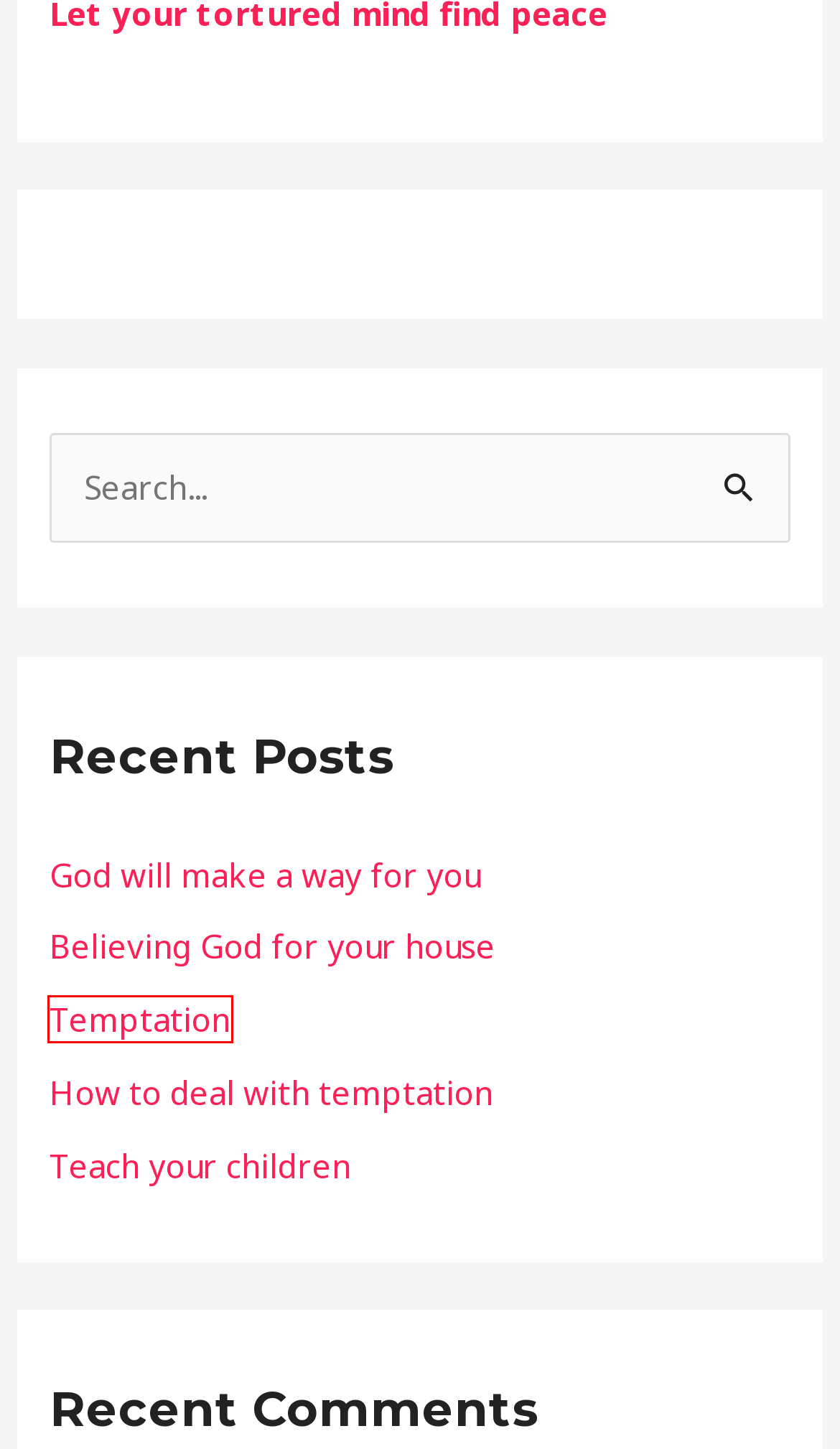You are provided with a screenshot of a webpage that has a red bounding box highlighting a UI element. Choose the most accurate webpage description that matches the new webpage after clicking the highlighted element. Here are your choices:
A. How to deal with temptation - Sweet Words of Life
B. BIBLE SCRIPTURES ON LOVE - Sweet Words of Life
C. Temptation - Sweet Words of Life
D. Believing God for your house - Sweet Words of Life
E. Let your tortured mind find peace - Sweet Words of Life
F. God will make a way for you - Sweet Words of Life
G. Teach your children  - Sweet Words of Life
H. PARENTING Archives - Sweet Words of Life

C